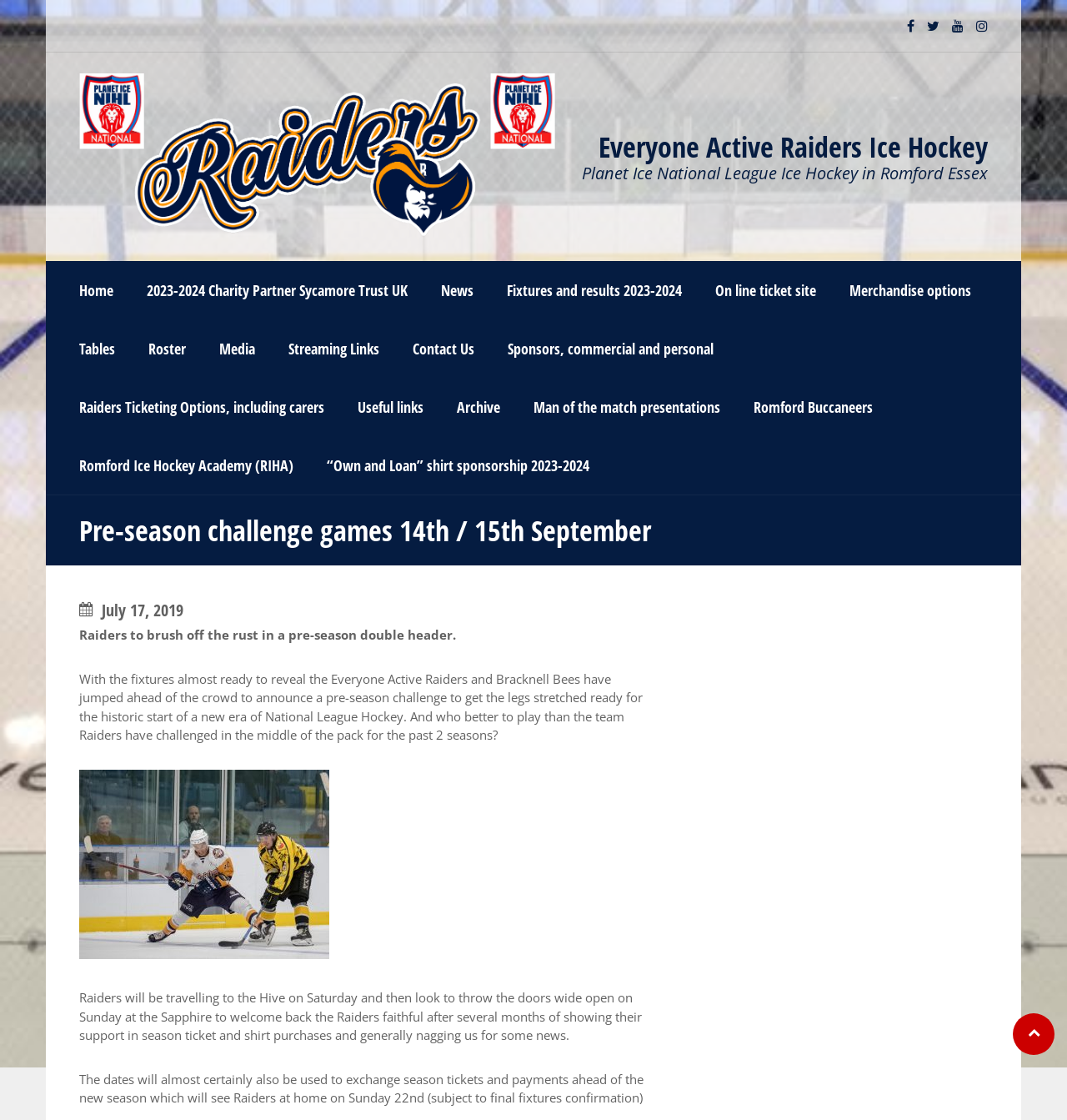Please predict the bounding box coordinates of the element's region where a click is necessary to complete the following instruction: "Read about 'Pre-season challenge games 14th / 15th September'". The coordinates should be represented by four float numbers between 0 and 1, i.e., [left, top, right, bottom].

[0.074, 0.453, 0.926, 0.494]